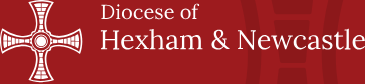What is the font style of the text 'Diocese of Hexham & Newcastle'?
Using the image, respond with a single word or phrase.

Bold, modern